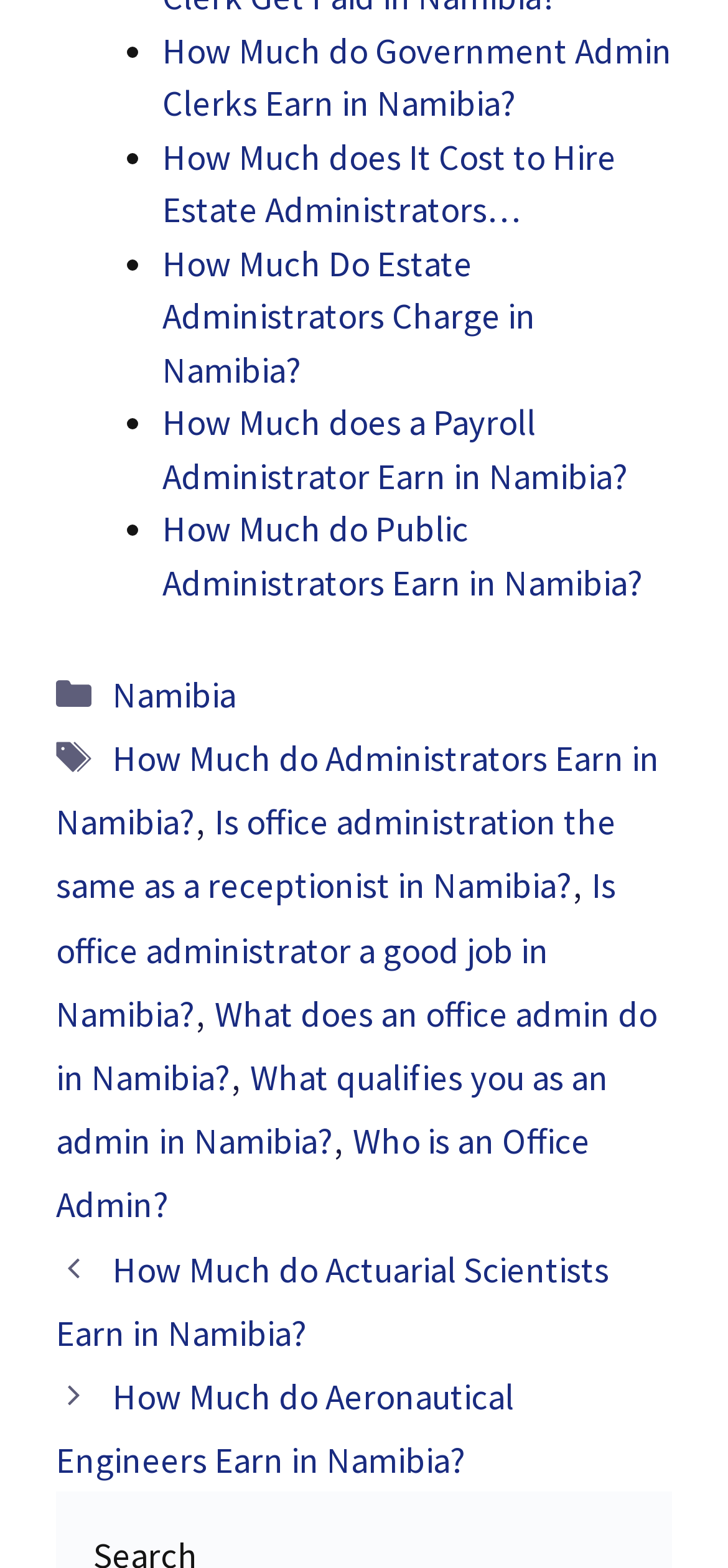Answer succinctly with a single word or phrase:
What is the topic of the links in the main section?

Administrators' earnings